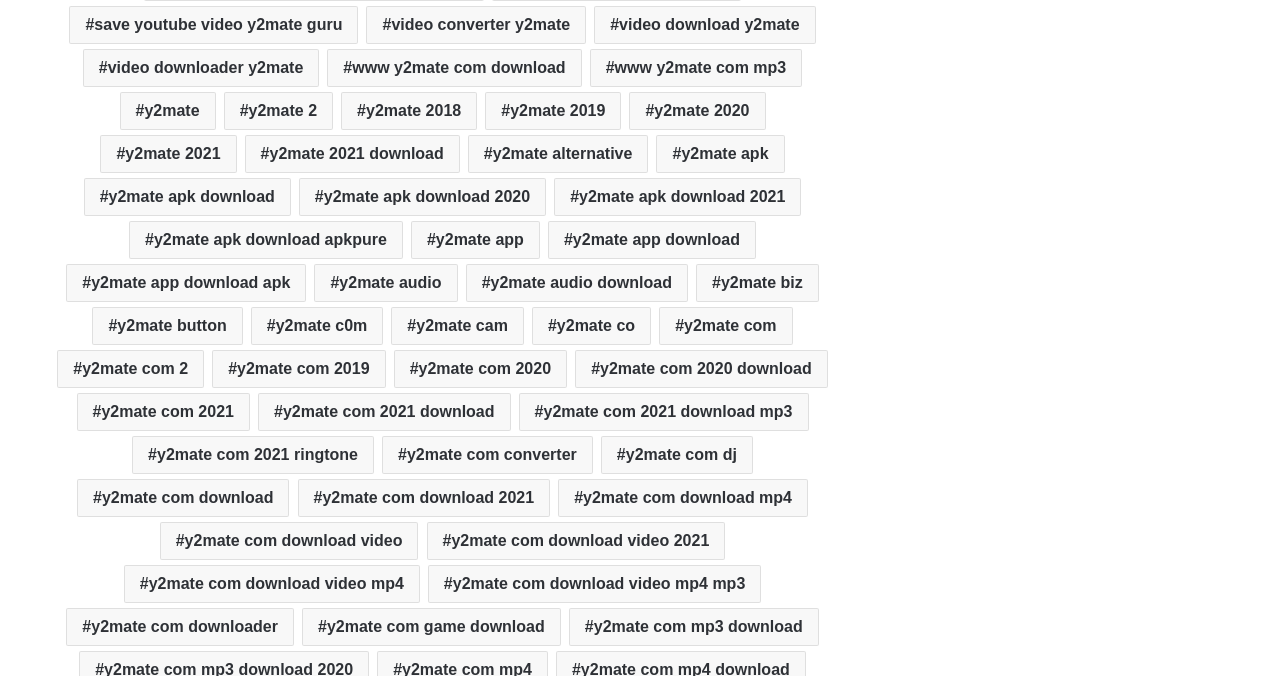Please specify the bounding box coordinates of the clickable section necessary to execute the following command: "Convert video to MP3 using y2mate".

[0.405, 0.582, 0.632, 0.638]